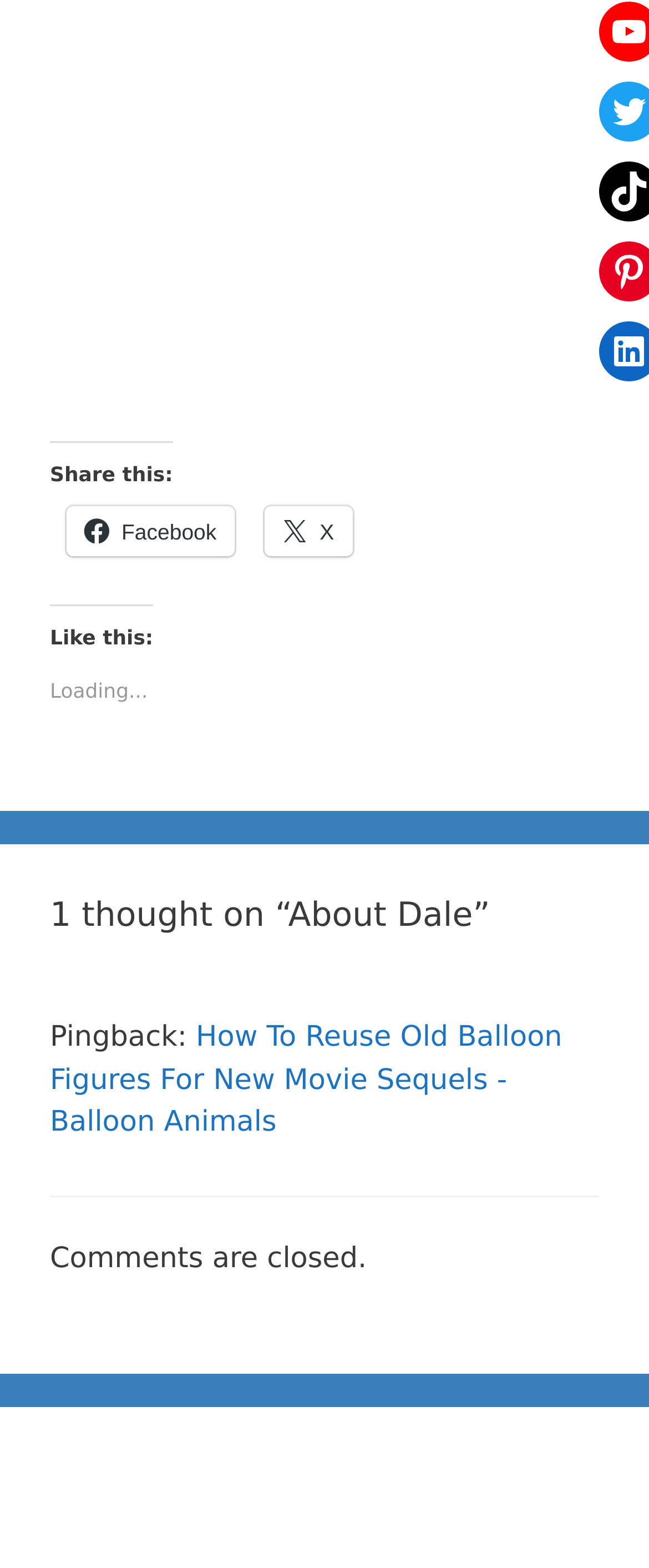Respond to the question with just a single word or phrase: 
What is the status of comments on this webpage?

Closed